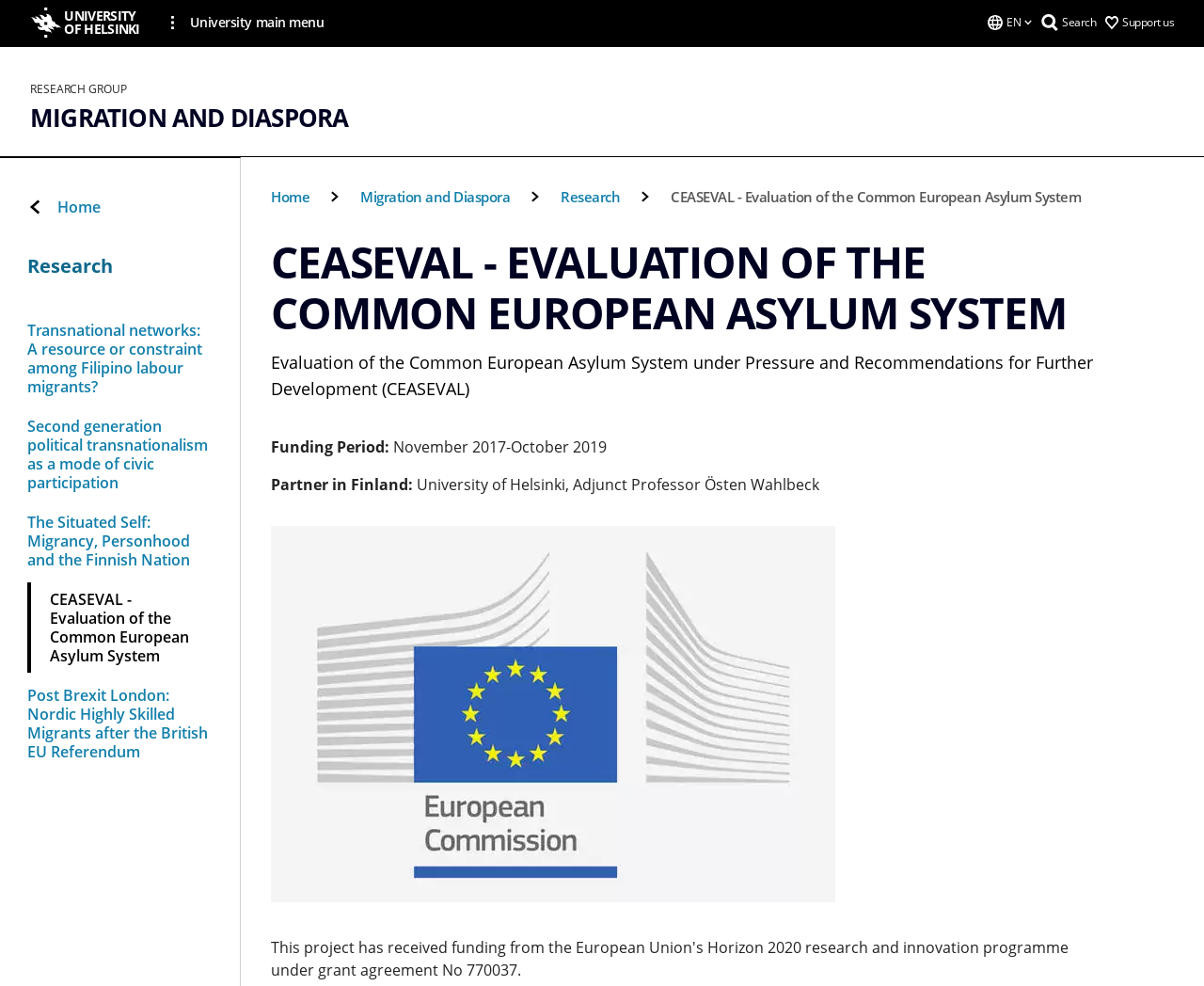Please identify the bounding box coordinates of the element I need to click to follow this instruction: "Open search form".

[0.86, 0.0, 0.915, 0.046]